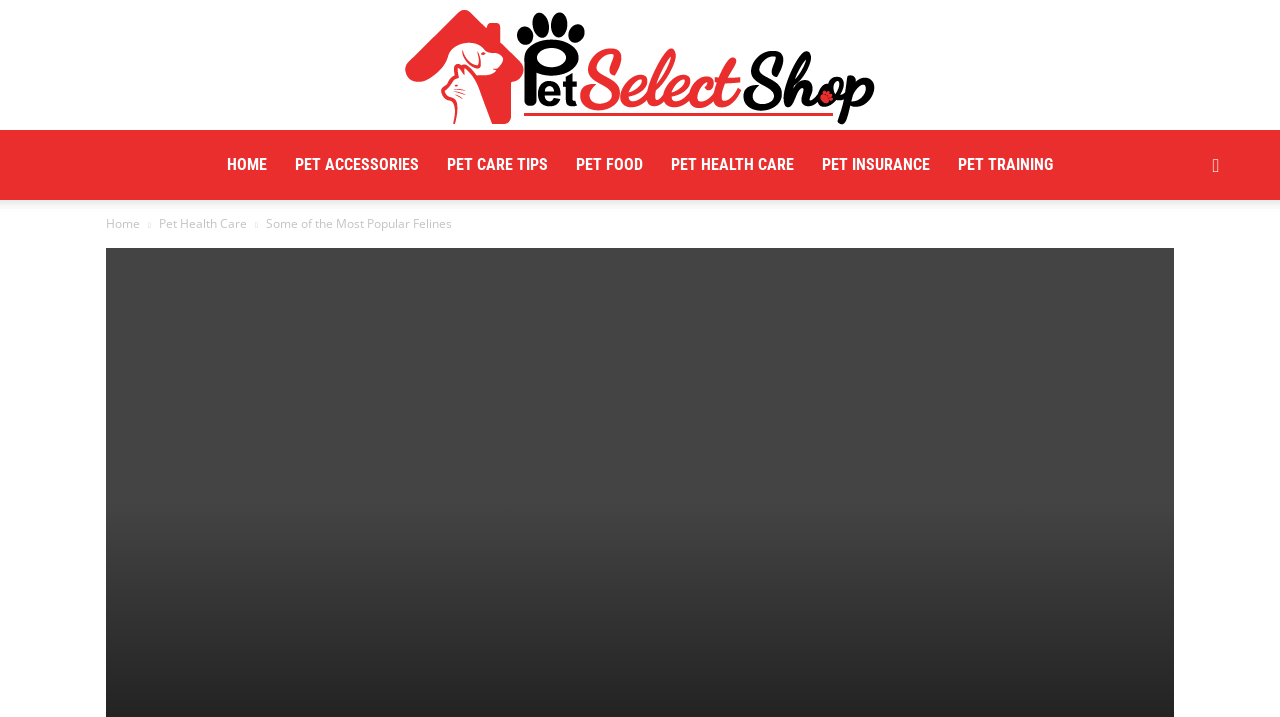Find the bounding box coordinates of the clickable area that will achieve the following instruction: "search for something".

[0.931, 0.219, 0.969, 0.245]